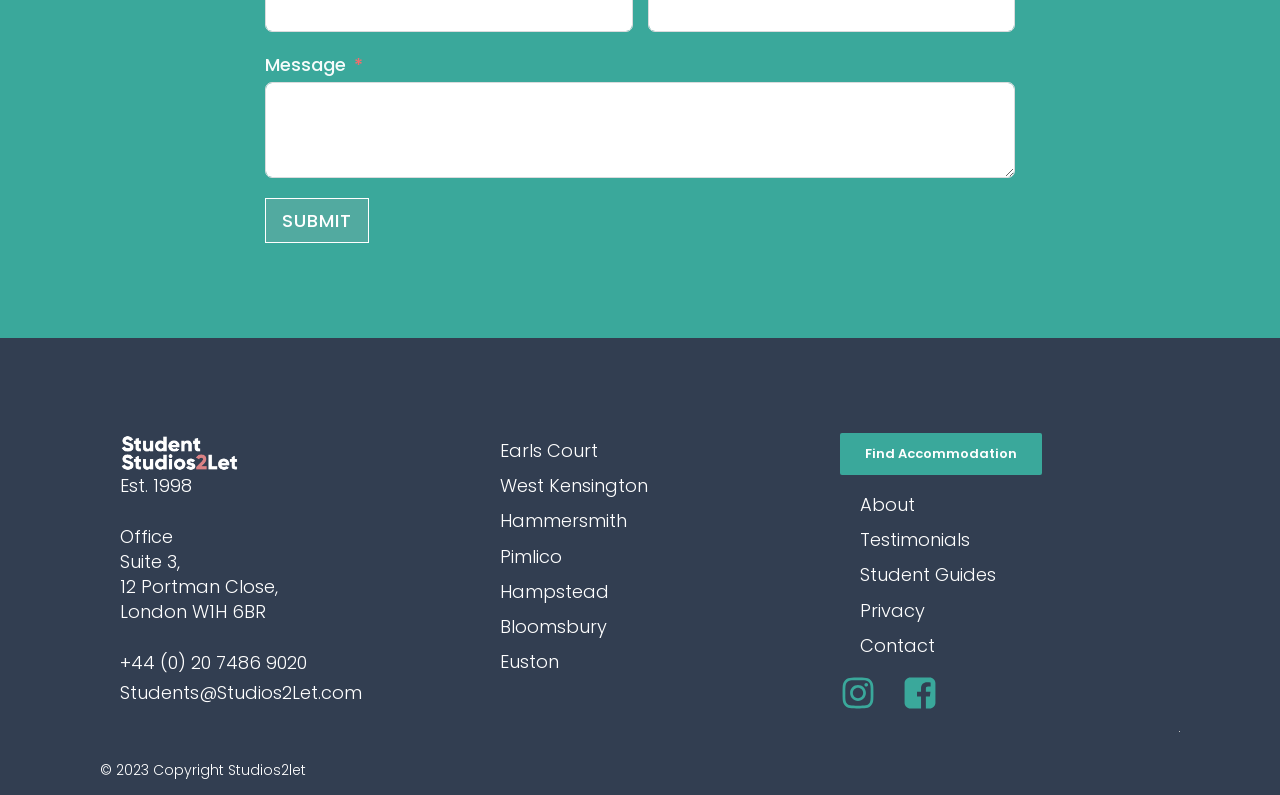Please answer the following question as detailed as possible based on the image: 
What is the company's address?

I found the address by reading the static text elements on the webpage, specifically the ones that mention 'Suite 3,' and 'London W1H 6BR', which are located at the bottom left corner of the page.